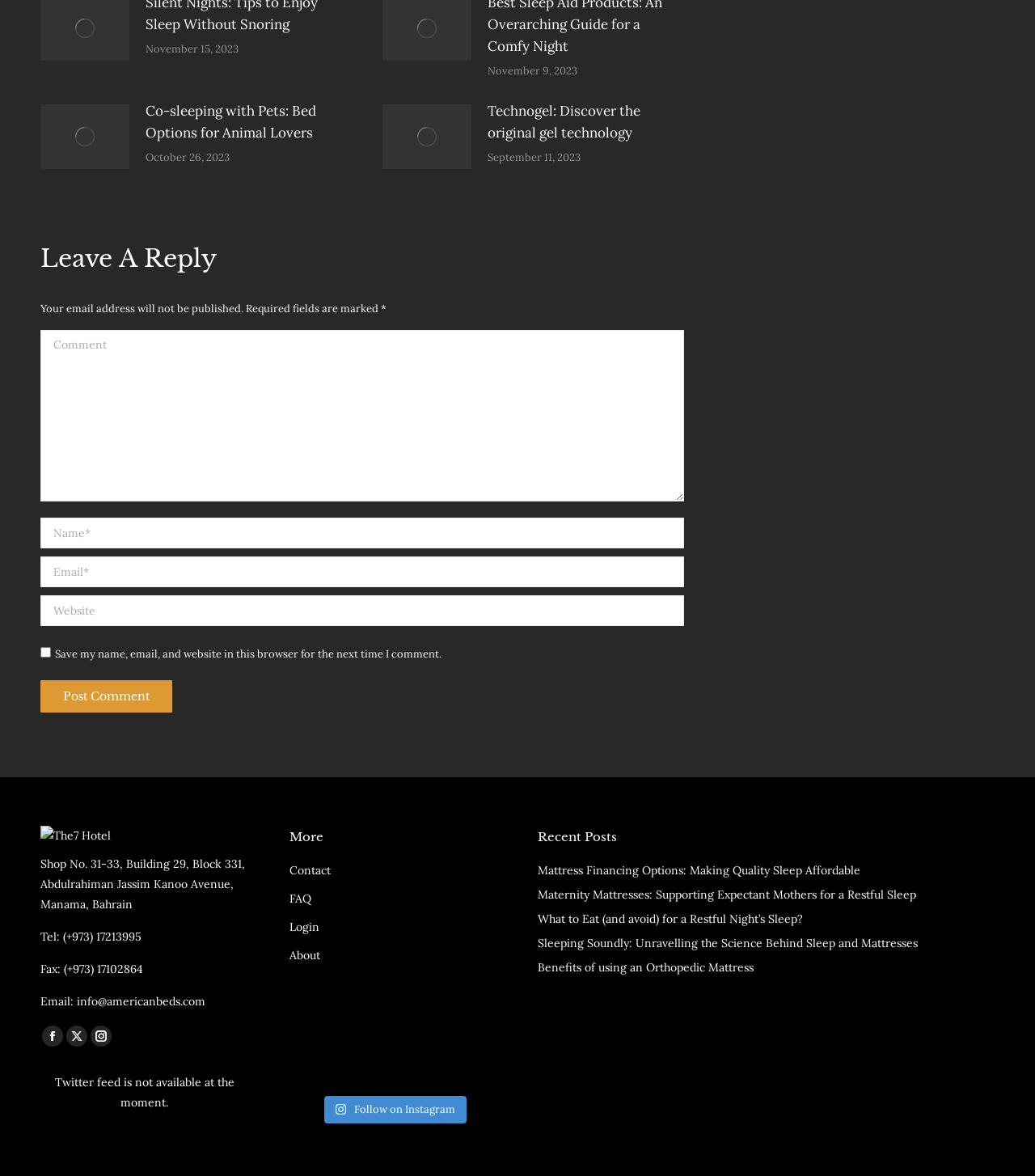What is the date of the latest post?
Using the details shown in the screenshot, provide a comprehensive answer to the question.

I looked at the time elements on the webpage and found that the latest post has a date of November 15, 2023, which is the most recent date among all the time elements.